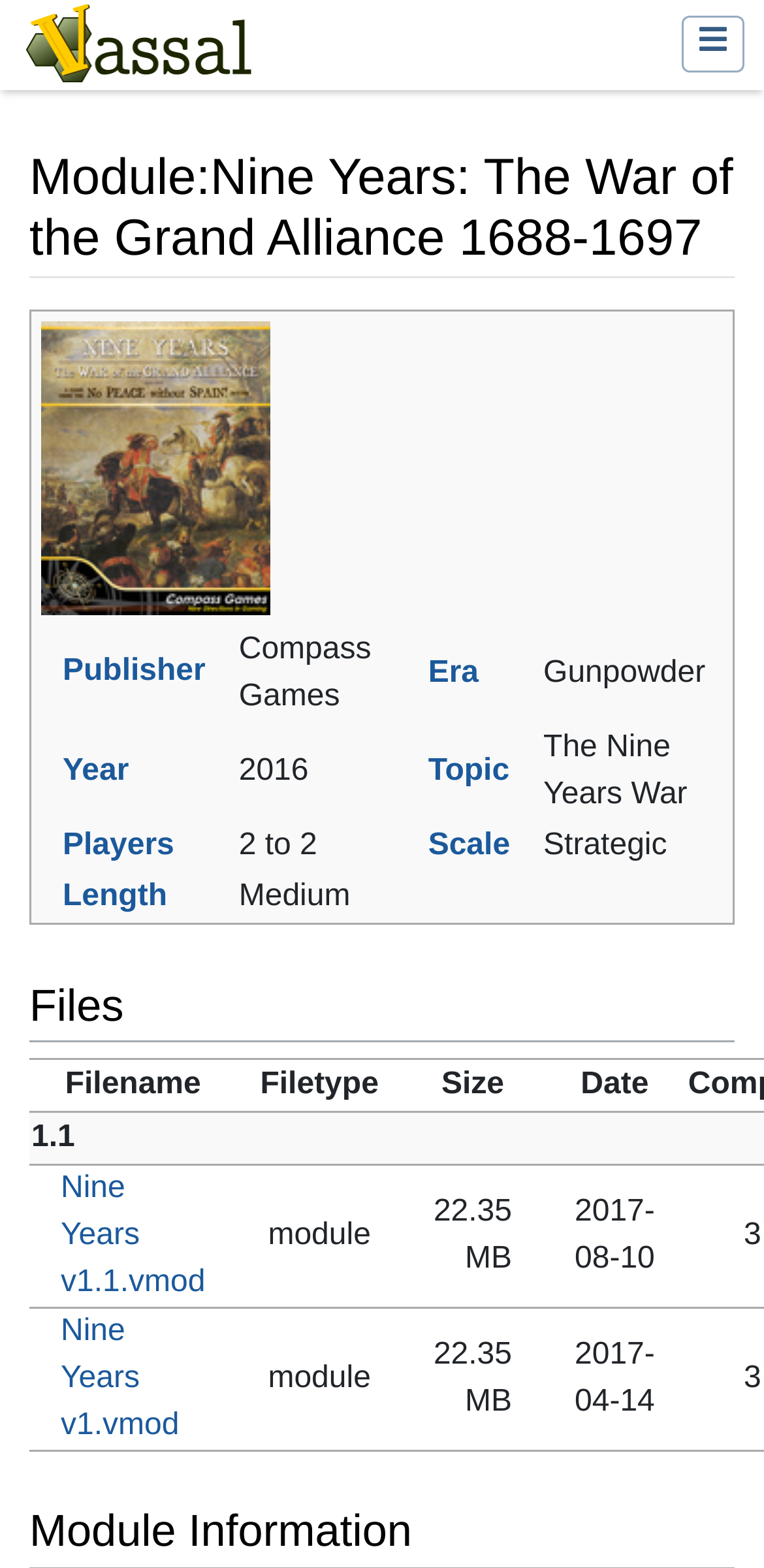Determine the bounding box coordinates of the element that should be clicked to execute the following command: "View NY BC.jpg image".

[0.041, 0.199, 0.367, 0.399]